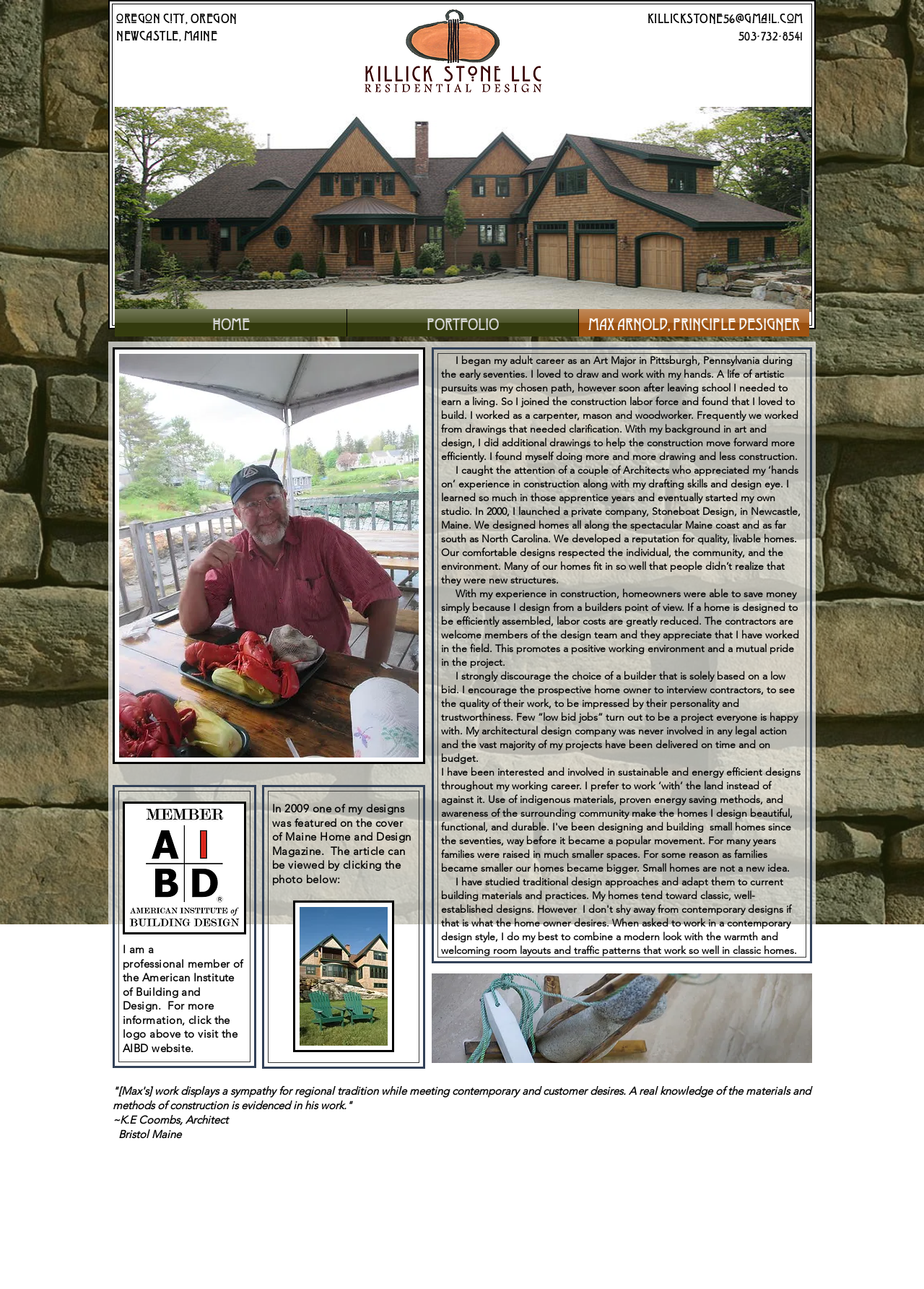Identify the bounding box for the UI element described as: "HOME". Ensure the coordinates are four float numbers between 0 and 1, formatted as [left, top, right, bottom].

[0.124, 0.24, 0.375, 0.261]